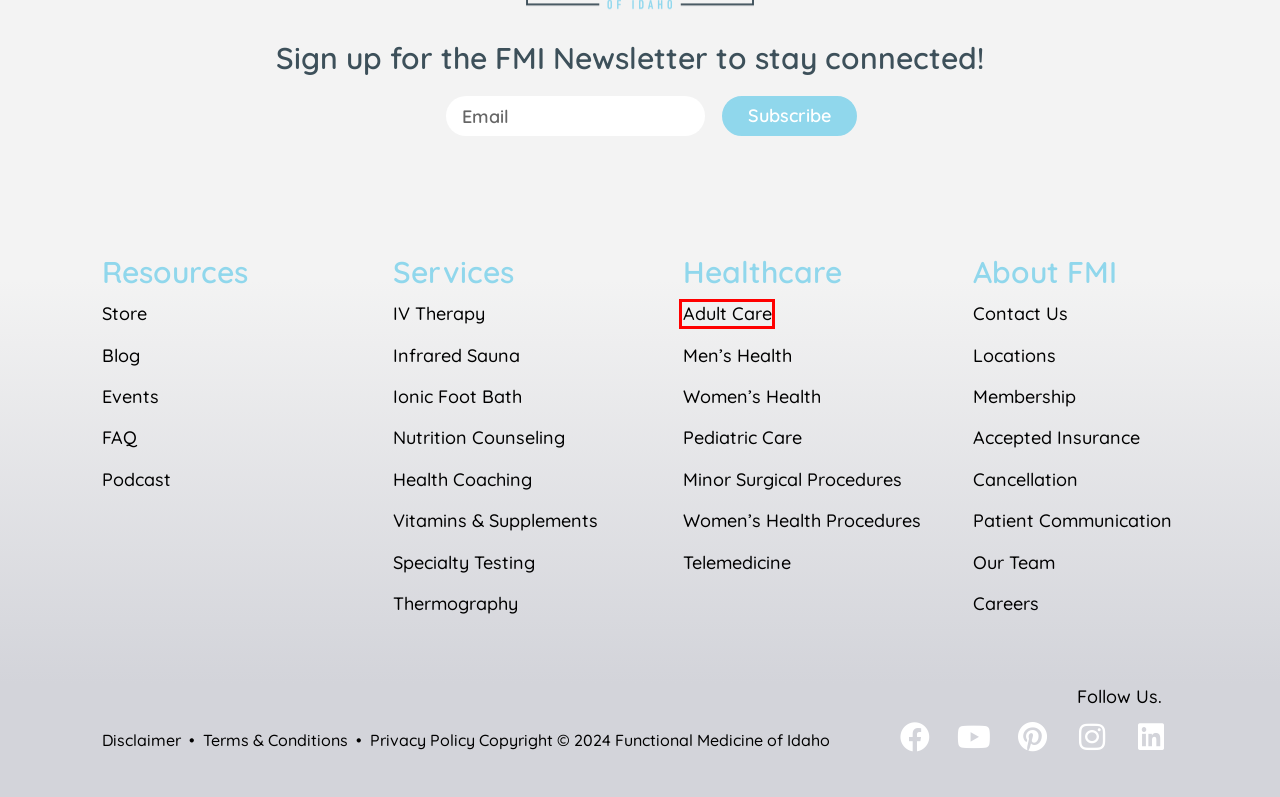You have a screenshot of a webpage where a red bounding box highlights a specific UI element. Identify the description that best matches the resulting webpage after the highlighted element is clicked. The choices are:
A. Men's Health Solutions | Functional Medicine of Idaho
B. Privacy Policy - Functional Medicine of Idaho
C. Pediatric Care | Functional Medicine of Idaho
D. Career Opportunities | Functional Medicine of Idaho
E. Primary Adult Care | Functional Medicine of Idaho
F. Specialty Testing | Functional Medicine of Idaho
G. Locations - Functional Medicine of Idaho
H. Thermography Services in Boise | Functional Medicine of Idaho

E